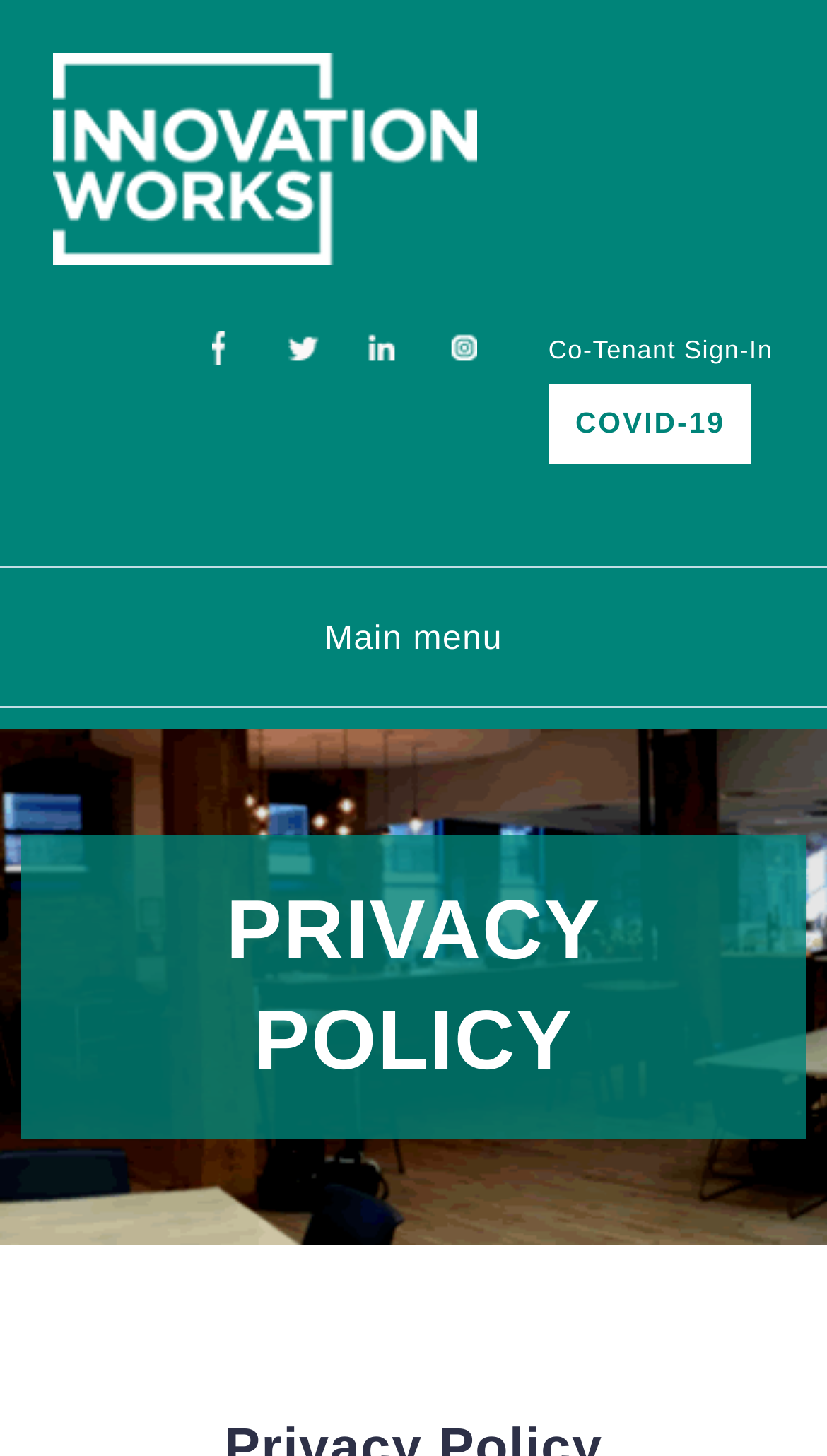Respond with a single word or short phrase to the following question: 
What is the purpose of the 'Co-Tenant Sign-In' link?

Unknown